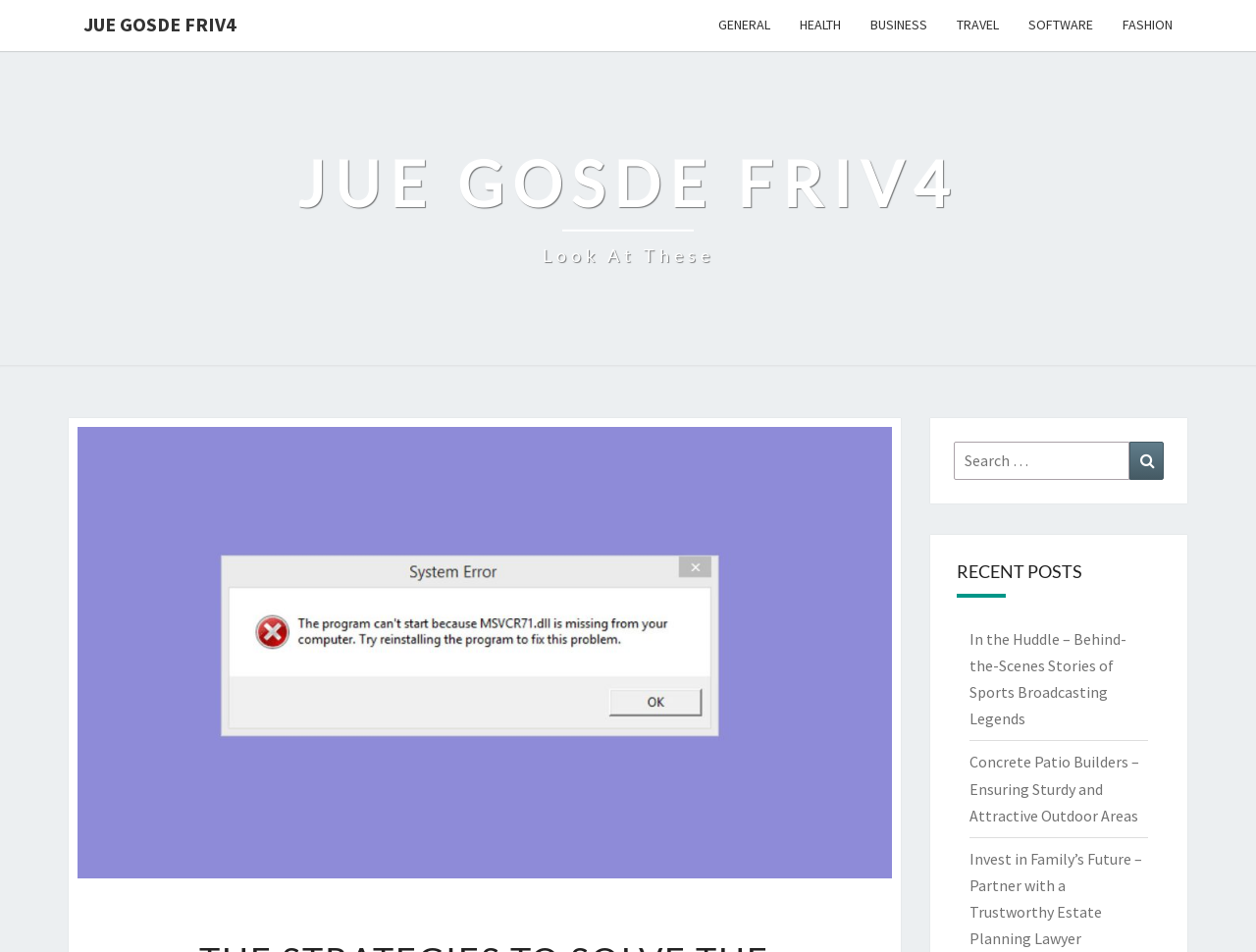Could you locate the bounding box coordinates for the section that should be clicked to accomplish this task: "Search for something".

[0.759, 0.464, 0.927, 0.504]